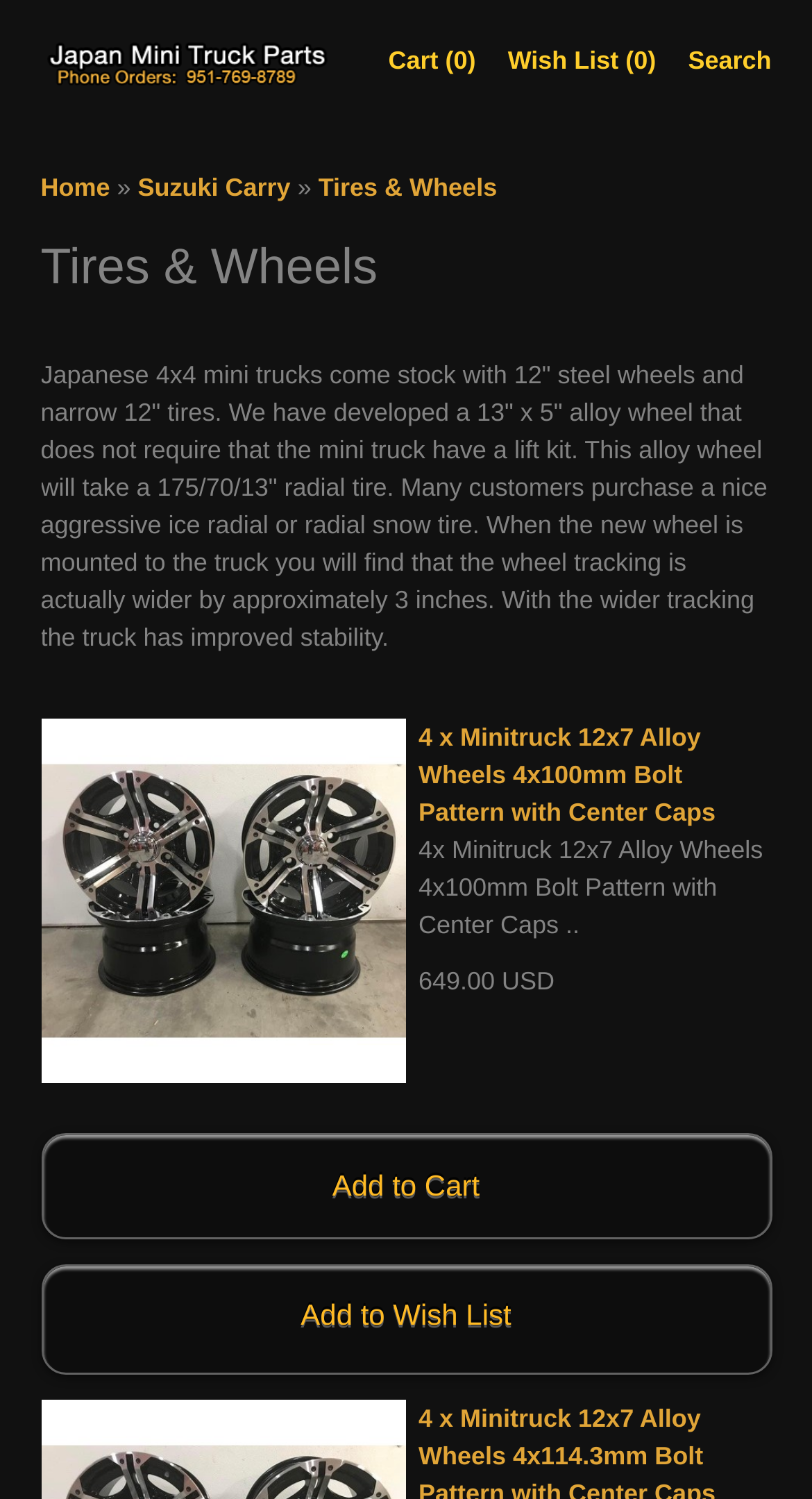Please identify the bounding box coordinates of the element's region that I should click in order to complete the following instruction: "Add the product to cart". The bounding box coordinates consist of four float numbers between 0 and 1, i.e., [left, top, right, bottom].

[0.05, 0.755, 0.95, 0.827]